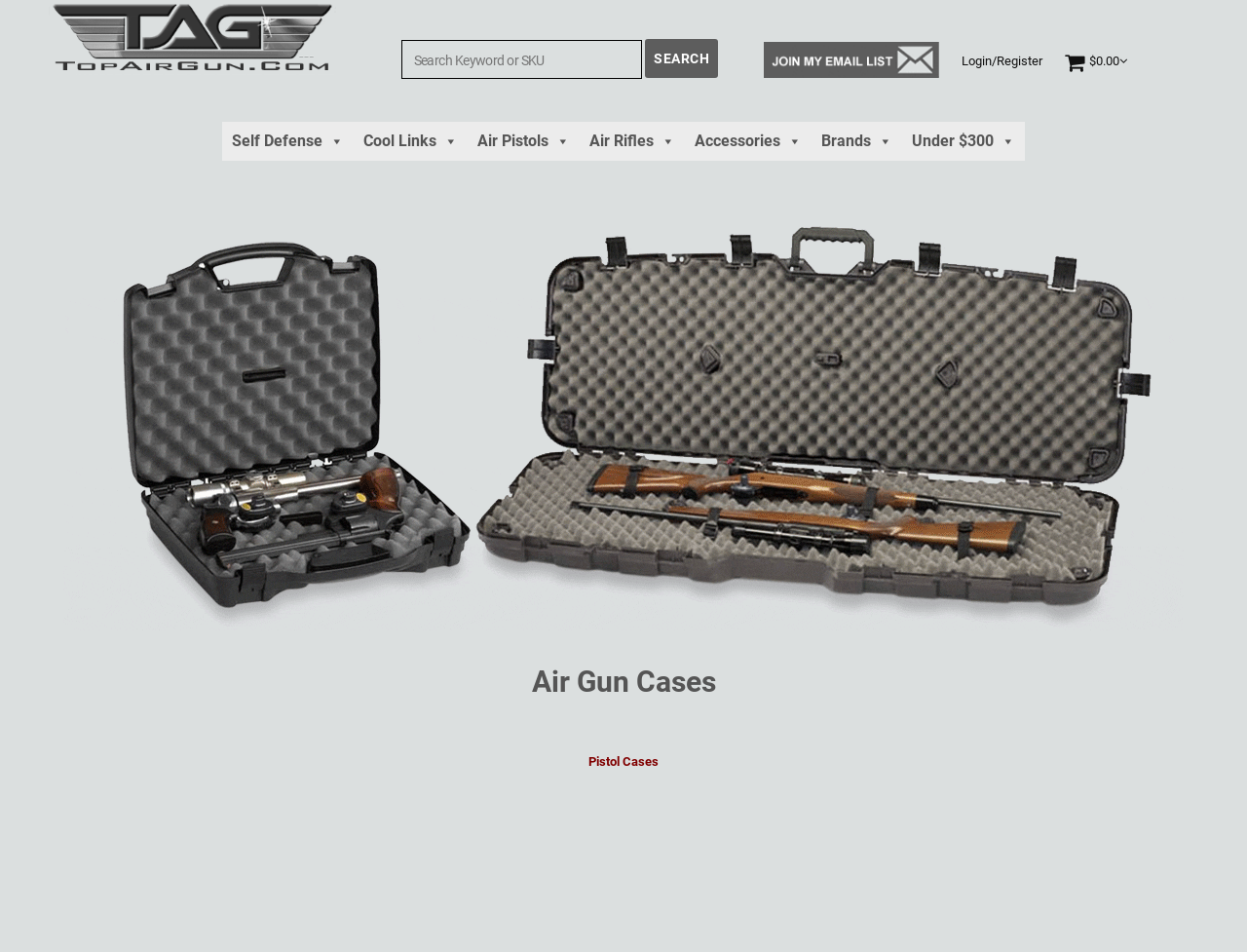Examine the image carefully and respond to the question with a detailed answer: 
How can users access their account information?

The 'Login/Register' link is located at the top right corner of the webpage, and it suggests that users can access their account information by clicking on this link. This link is likely to direct users to a login or registration page where they can manage their account information.